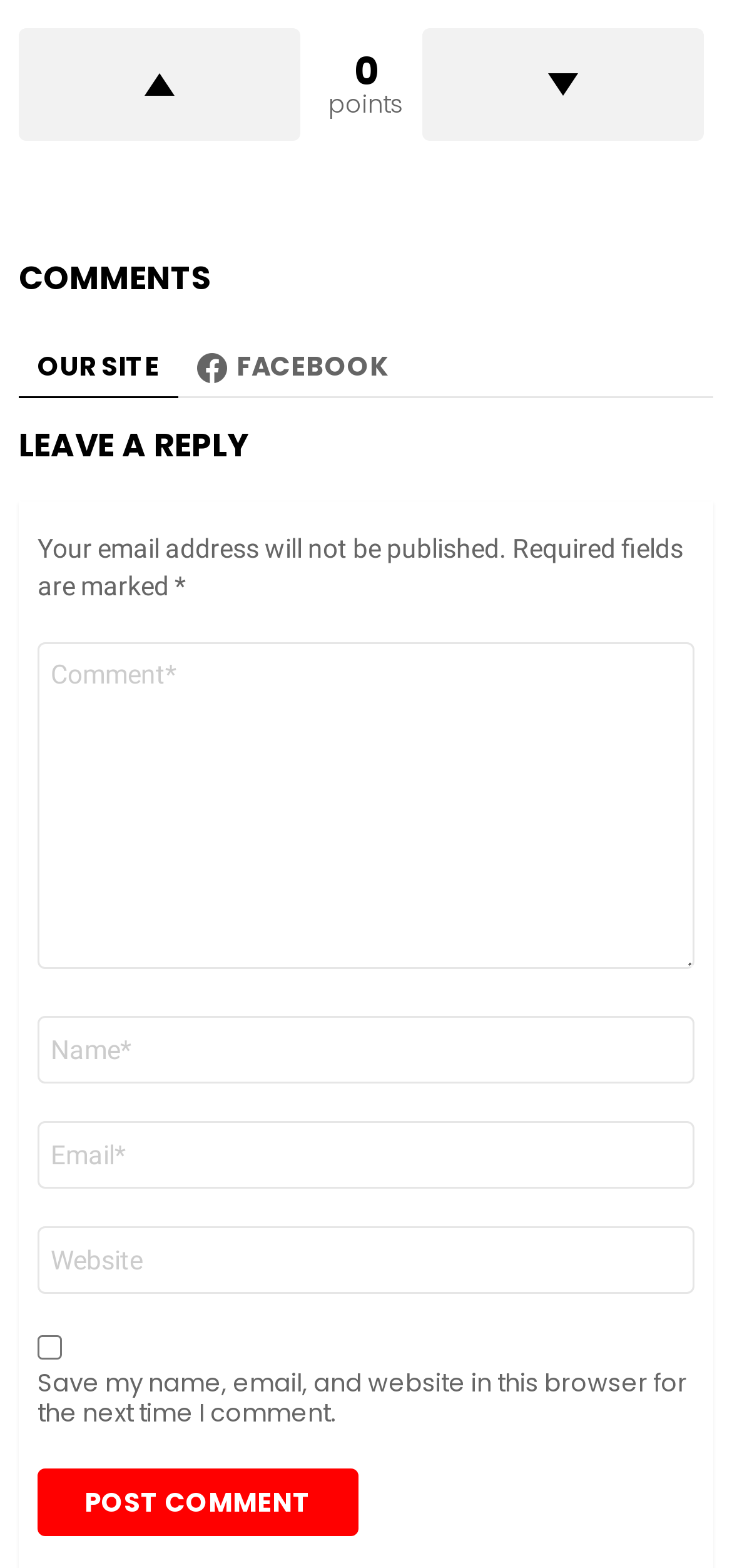Predict the bounding box coordinates of the area that should be clicked to accomplish the following instruction: "Post a comment". The bounding box coordinates should consist of four float numbers between 0 and 1, i.e., [left, top, right, bottom].

[0.051, 0.937, 0.49, 0.98]